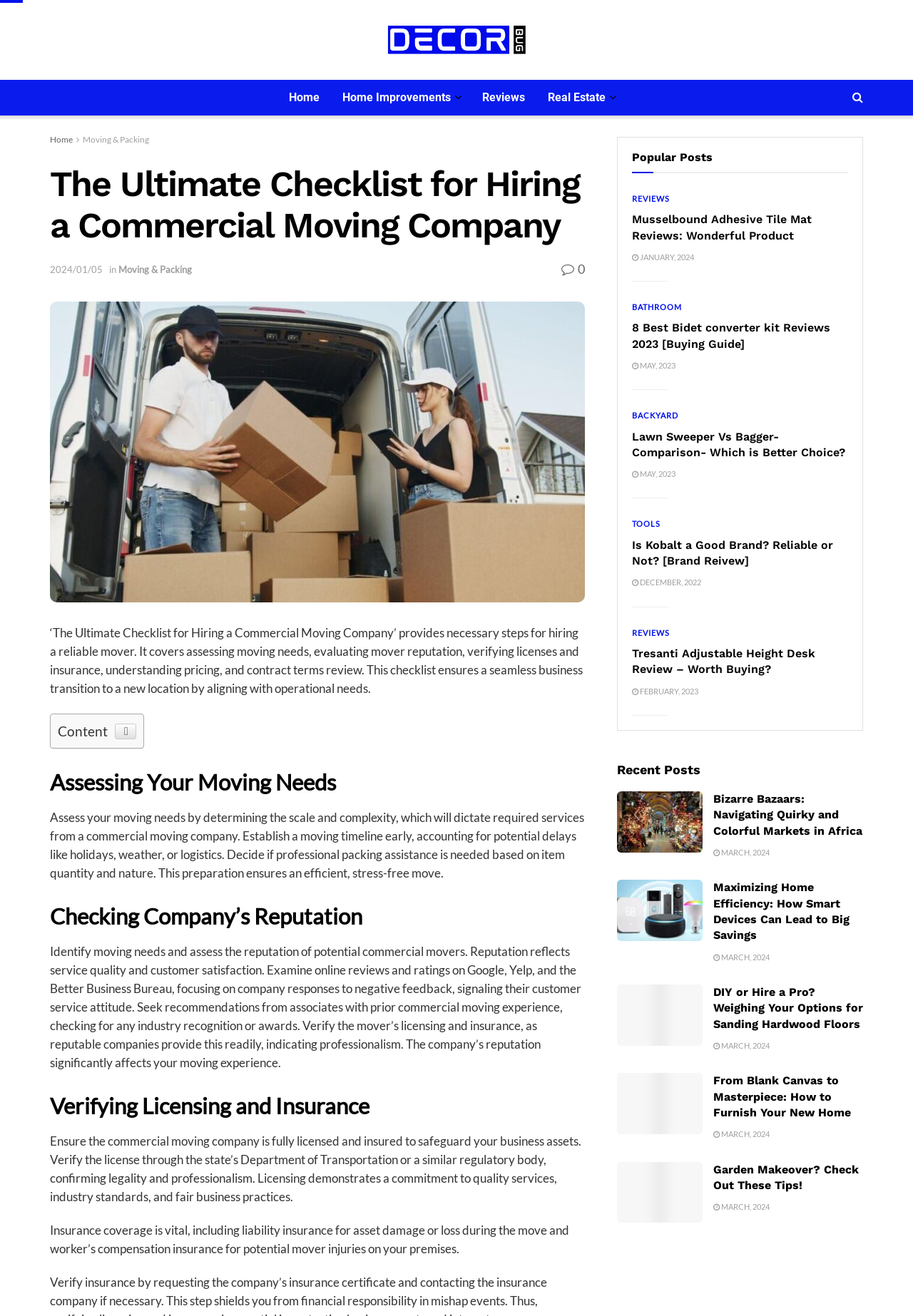What is the purpose of reviewing online ratings and reviews?
Look at the image and respond with a one-word or short-phrase answer.

Assess service quality and customer satisfaction